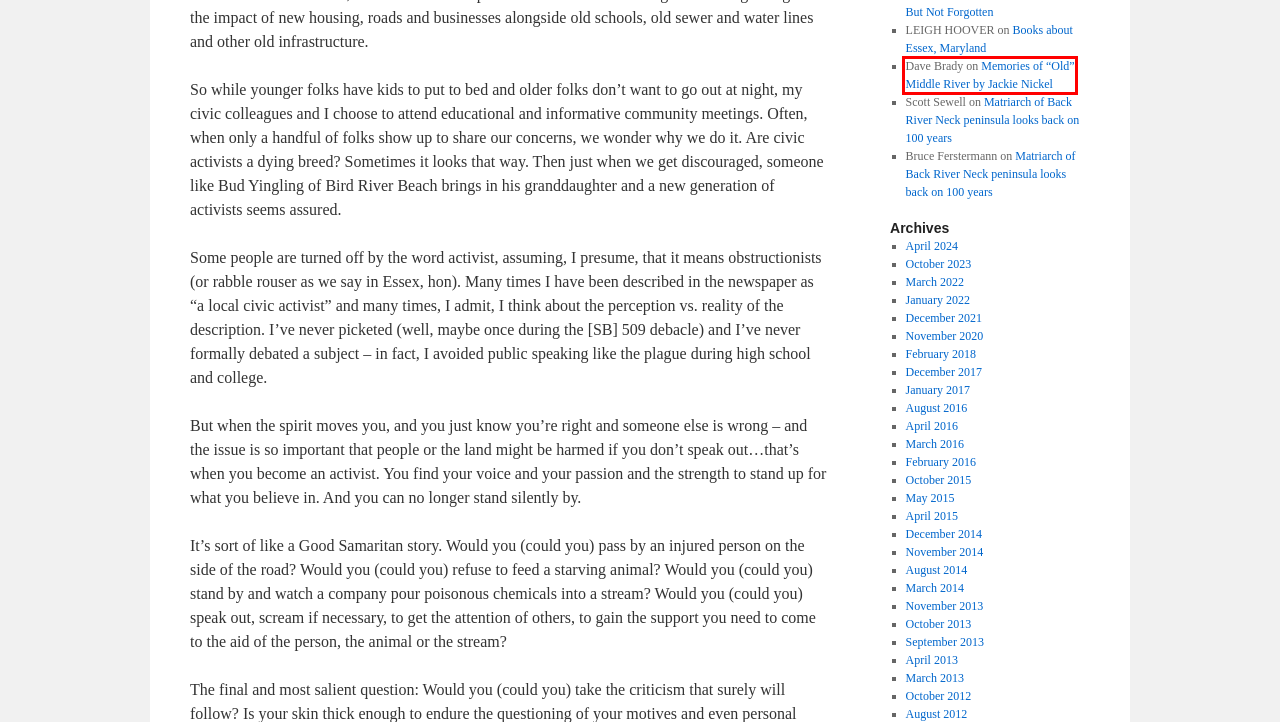Examine the screenshot of a webpage with a red bounding box around a UI element. Your task is to identify the webpage description that best corresponds to the new webpage after clicking the specified element. The given options are:
A. March | 2013 | Nickel For Your Memories
B. Memories of “Old” Middle River by Jackie Nickel | Nickel For Your Memories
C. April | 2015 | Nickel For Your Memories
D. March | 2014 | Nickel For Your Memories
E. January | 2022 | Nickel For Your Memories
F. November | 2013 | Nickel For Your Memories
G. November | 2020 | Nickel For Your Memories
H. October | 2015 | Nickel For Your Memories

B